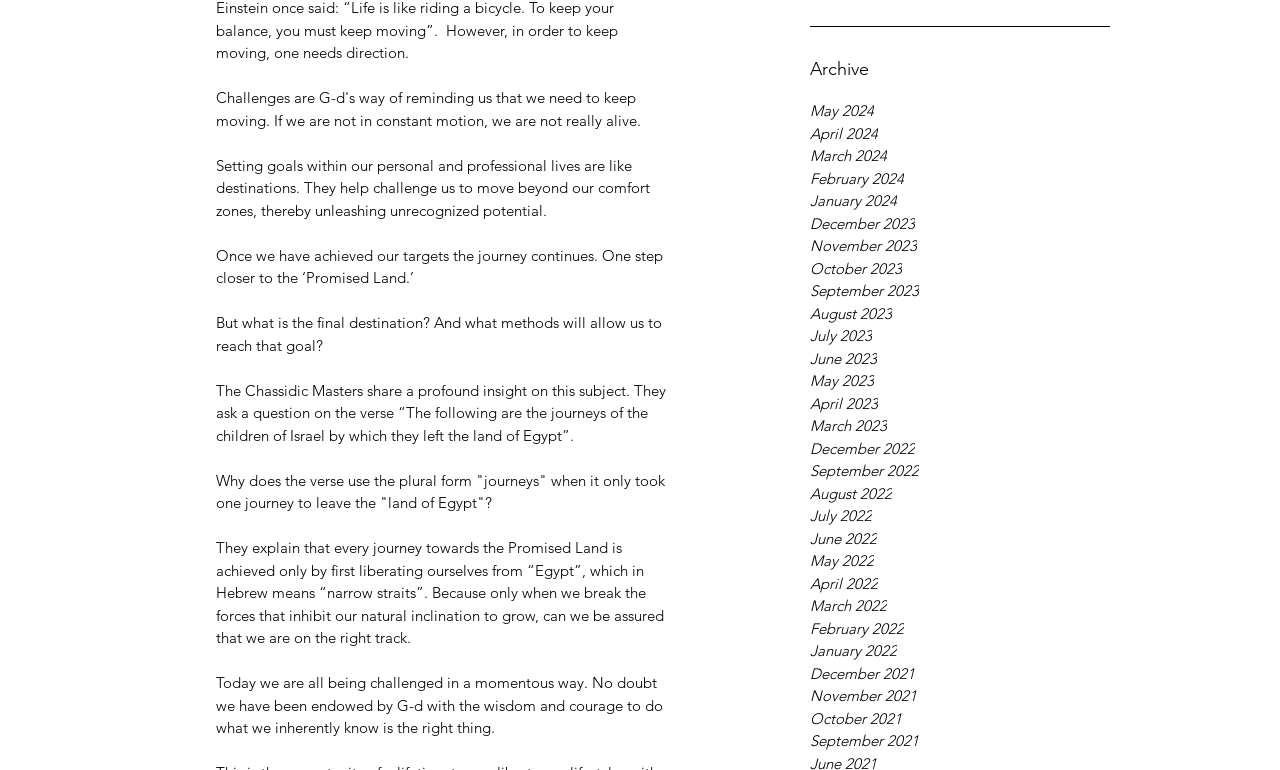Provide the bounding box coordinates of the HTML element described as: "September 2023". The bounding box coordinates should be four float numbers between 0 and 1, i.e., [left, top, right, bottom].

[0.633, 0.364, 0.867, 0.393]